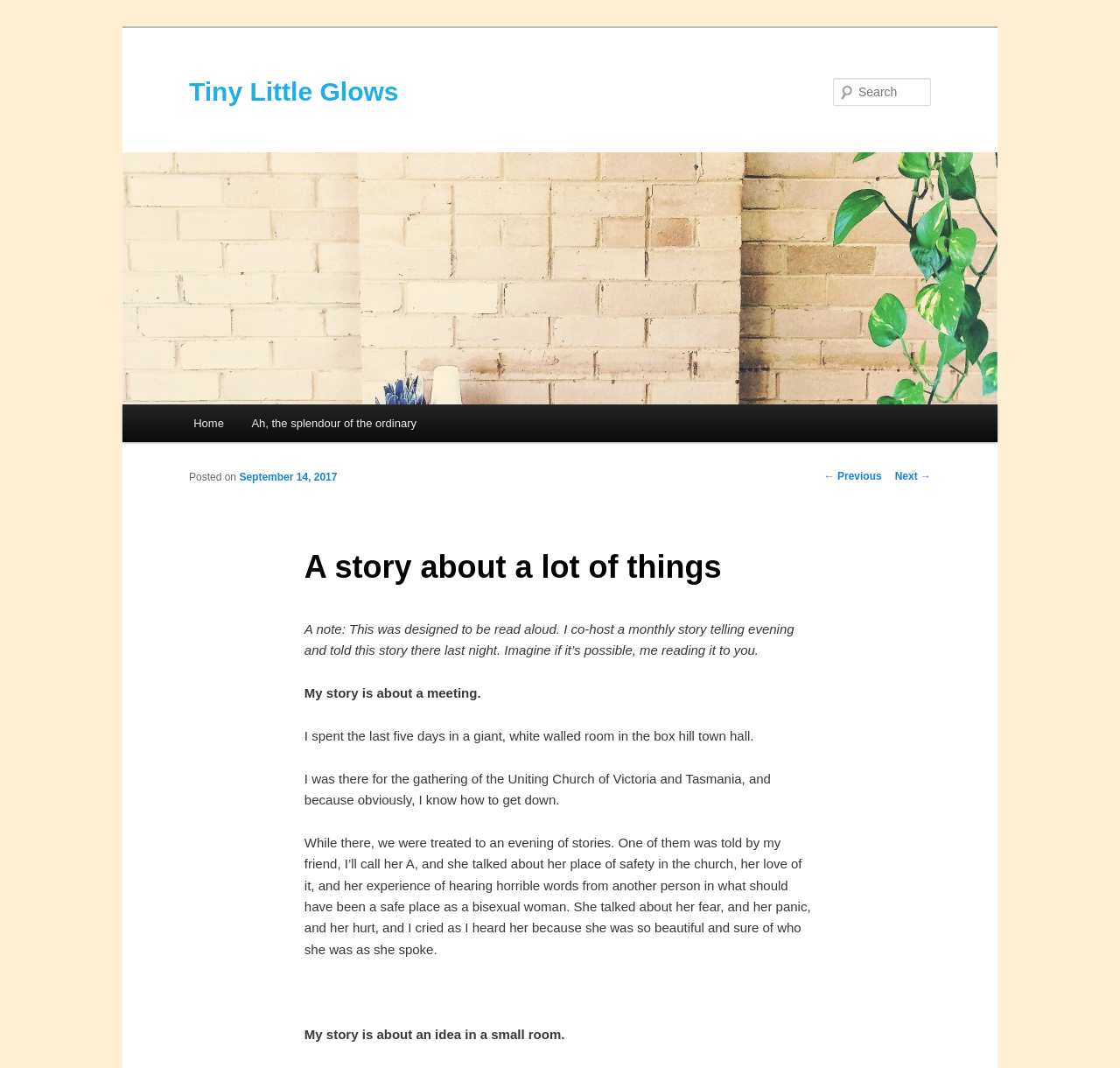Please examine the image and provide a detailed answer to the question: What is the date of the story?

I obtained the answer by looking at the link element with the text 'September 14, 2017' which is accompanied by a time element, indicating that it is a date.